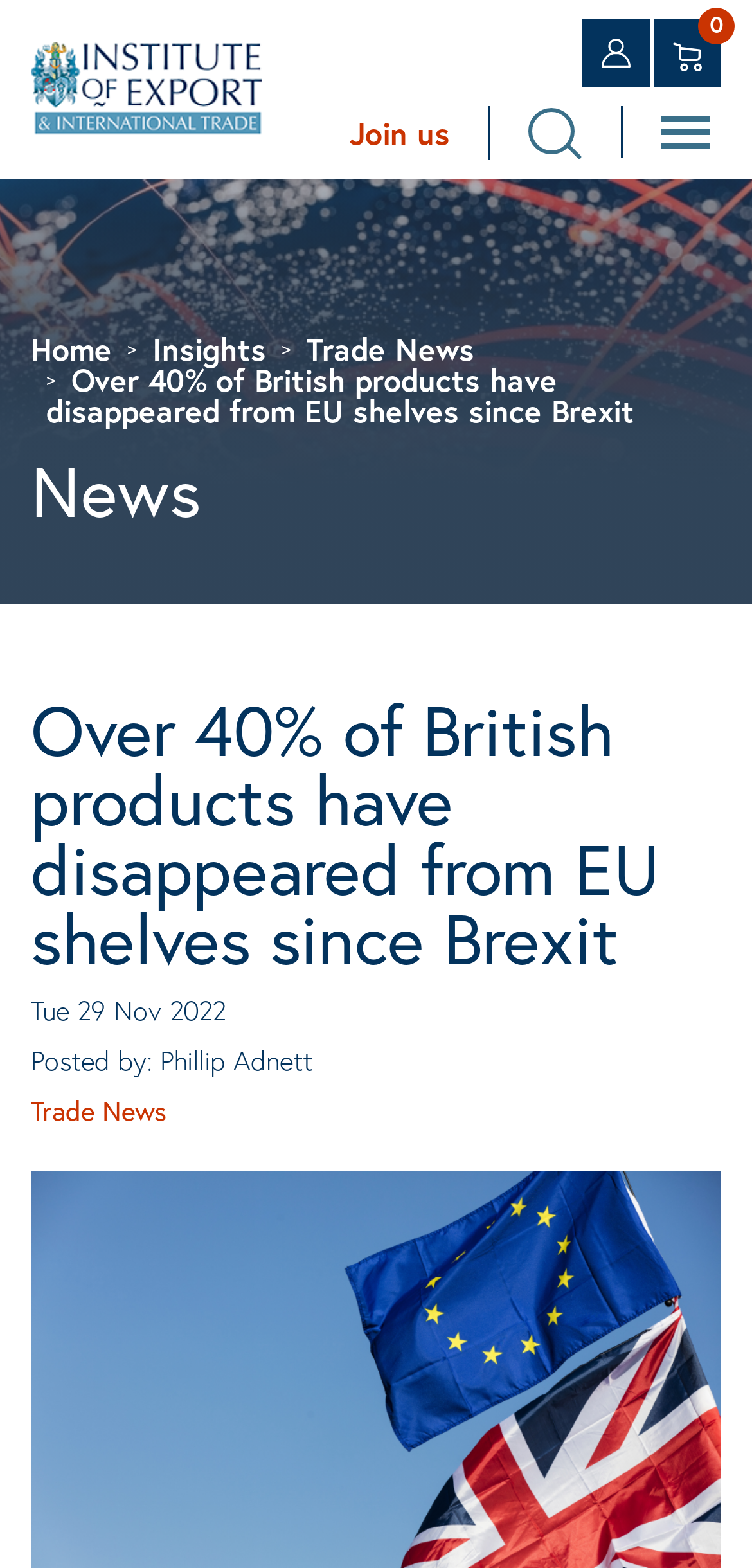Who is the author of the article?
Give a comprehensive and detailed explanation for the question.

I found the author of the article by looking at the text 'Posted by: Phillip Adnett' which is located below the date of the article.